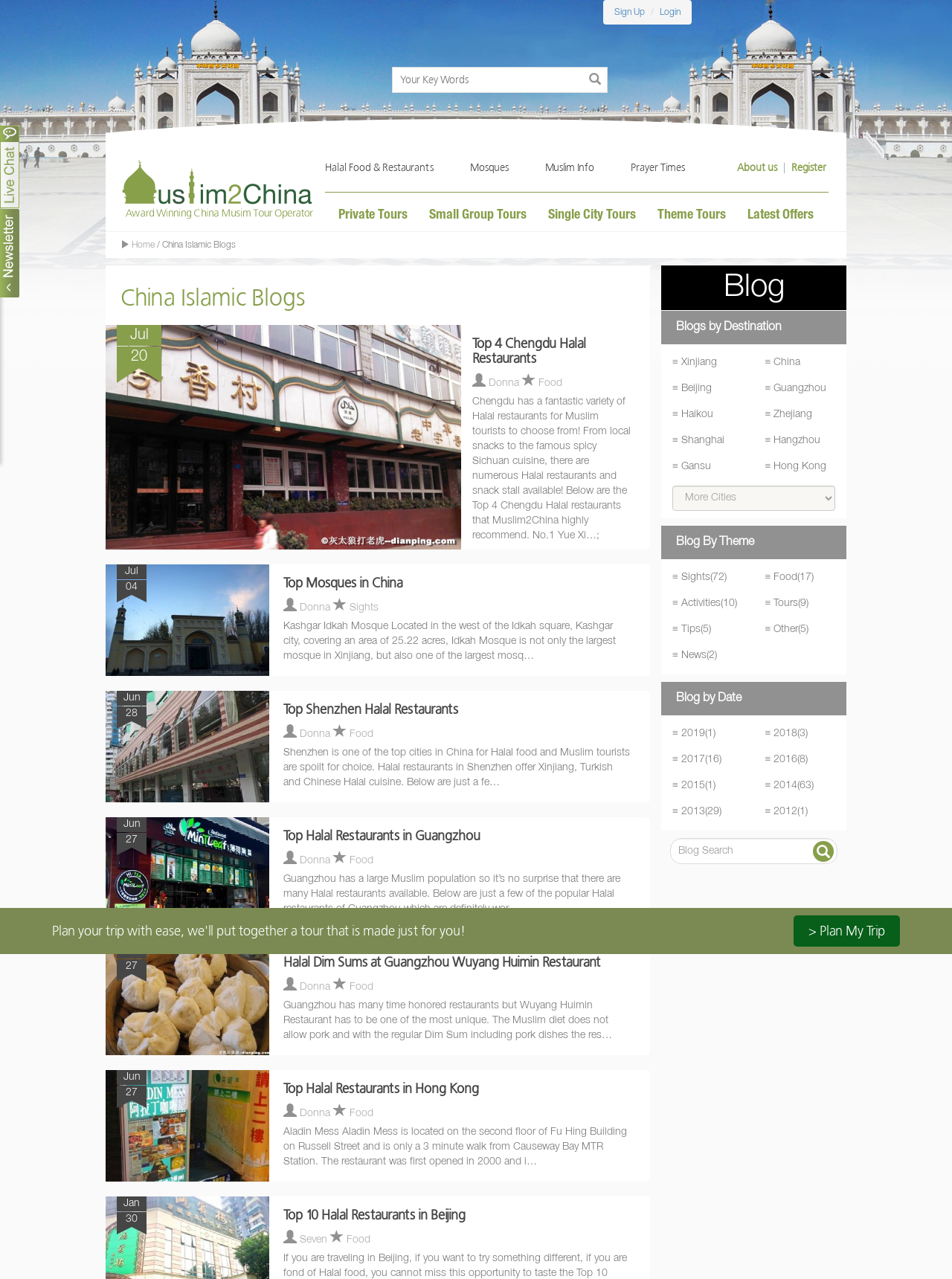Identify the bounding box coordinates of the section that should be clicked to achieve the task described: "Read the 'Lmia JOBS Canada 2022 Description'".

None